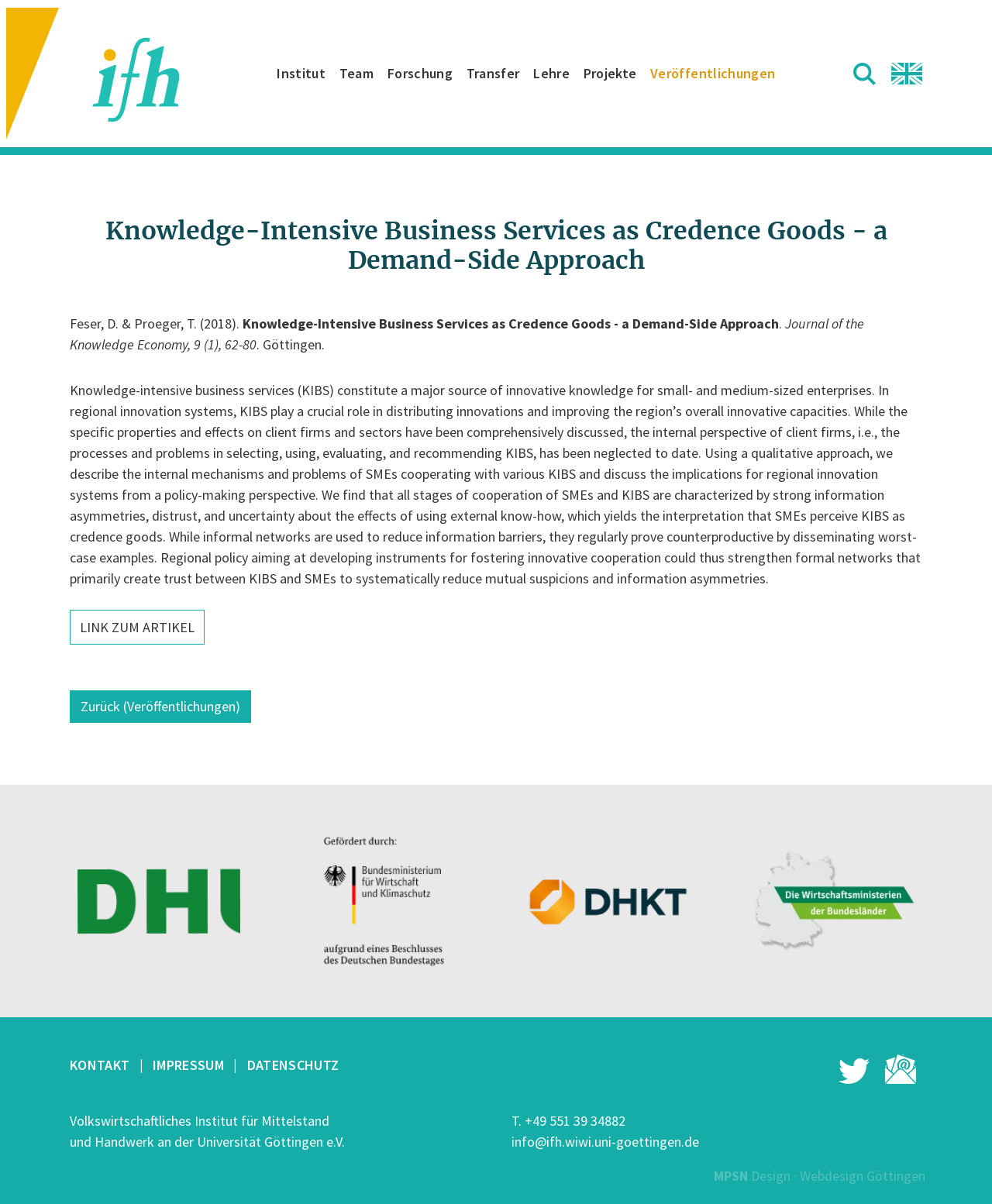Who are the authors of the article?
Answer briefly with a single word or phrase based on the image.

Feser, D. & Proeger, T.